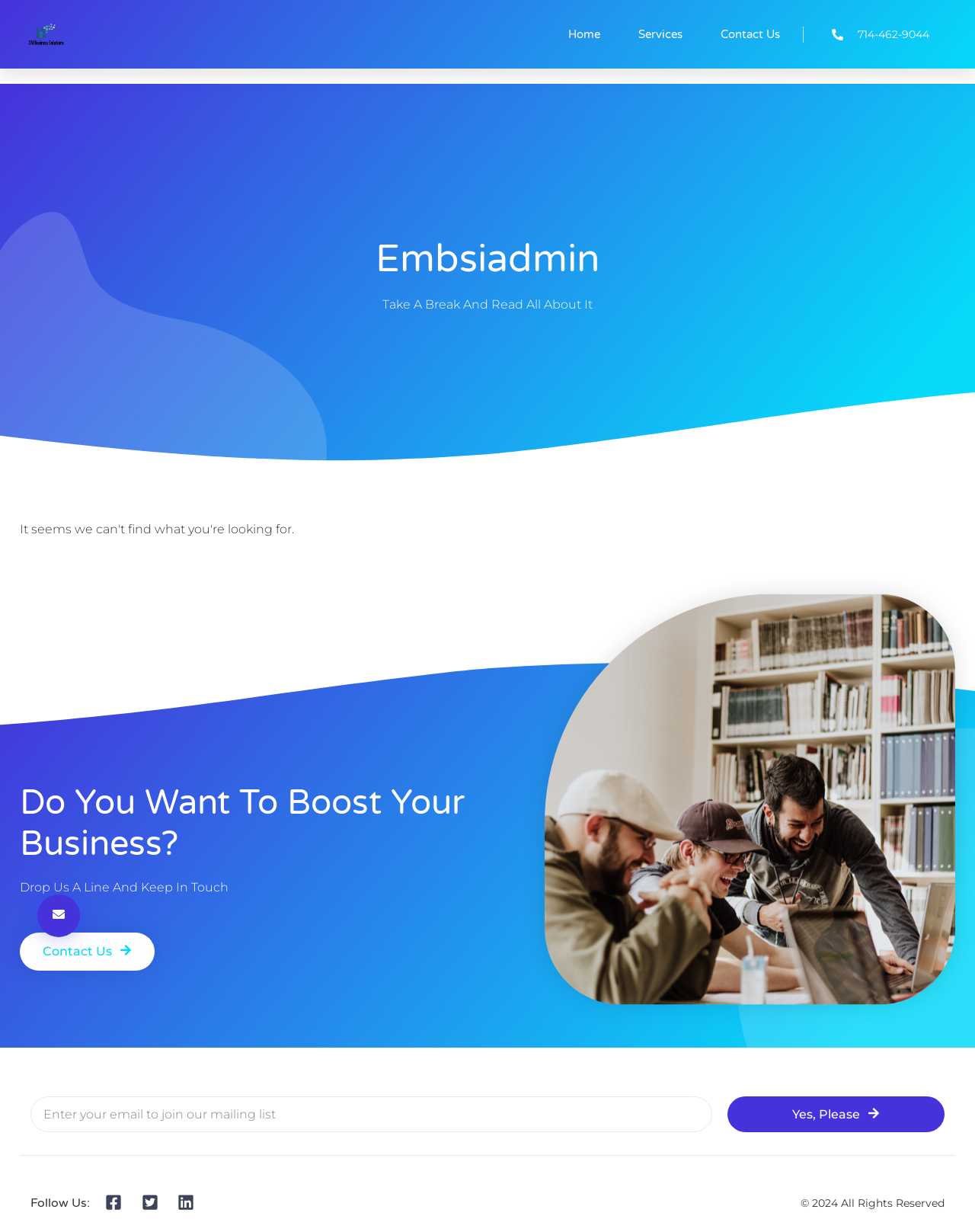Identify the bounding box for the described UI element: "Yes, Please".

[0.746, 0.89, 0.969, 0.919]